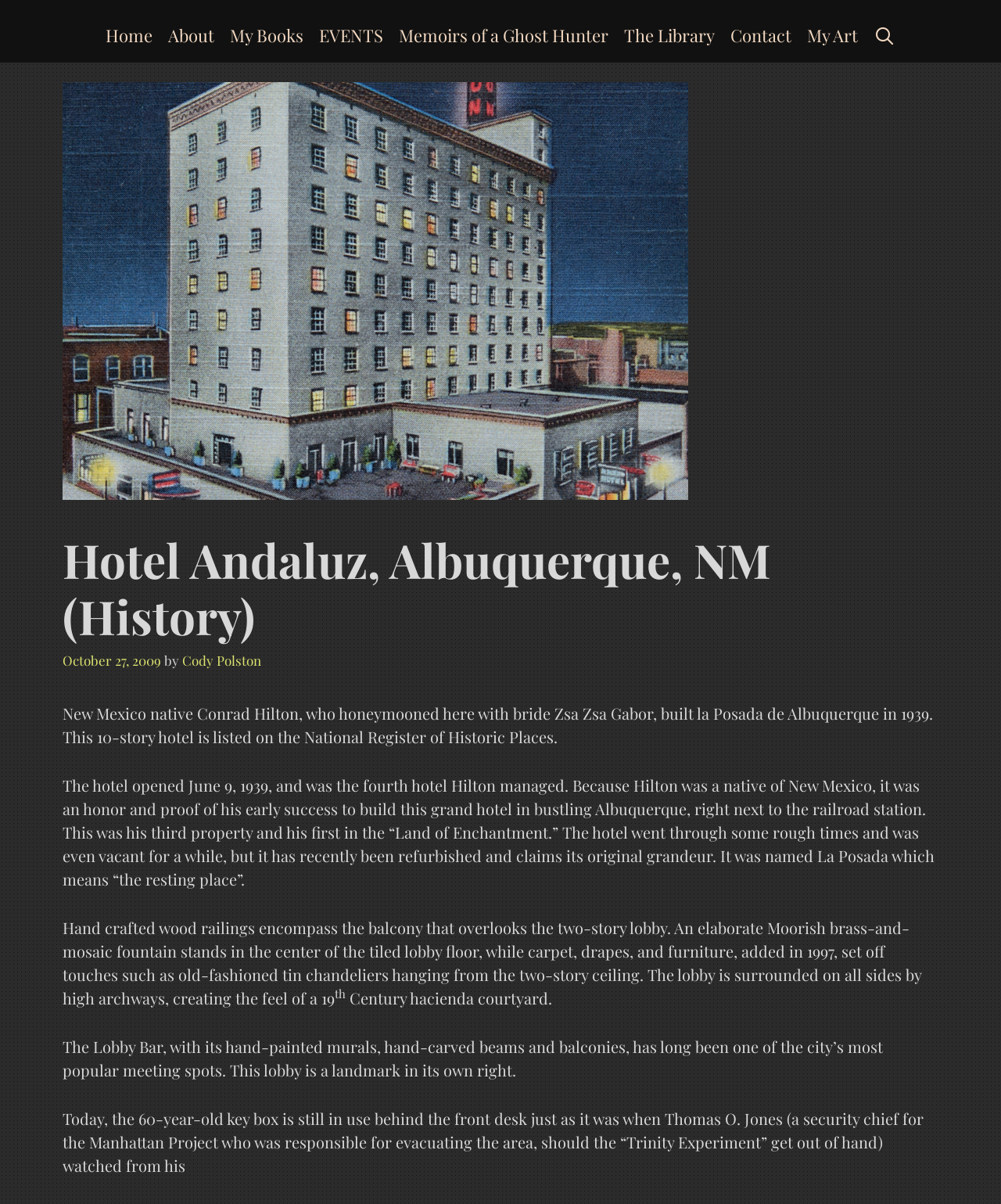Identify the main heading from the webpage and provide its text content.

Hotel Andaluz, Albuquerque, NM (History)